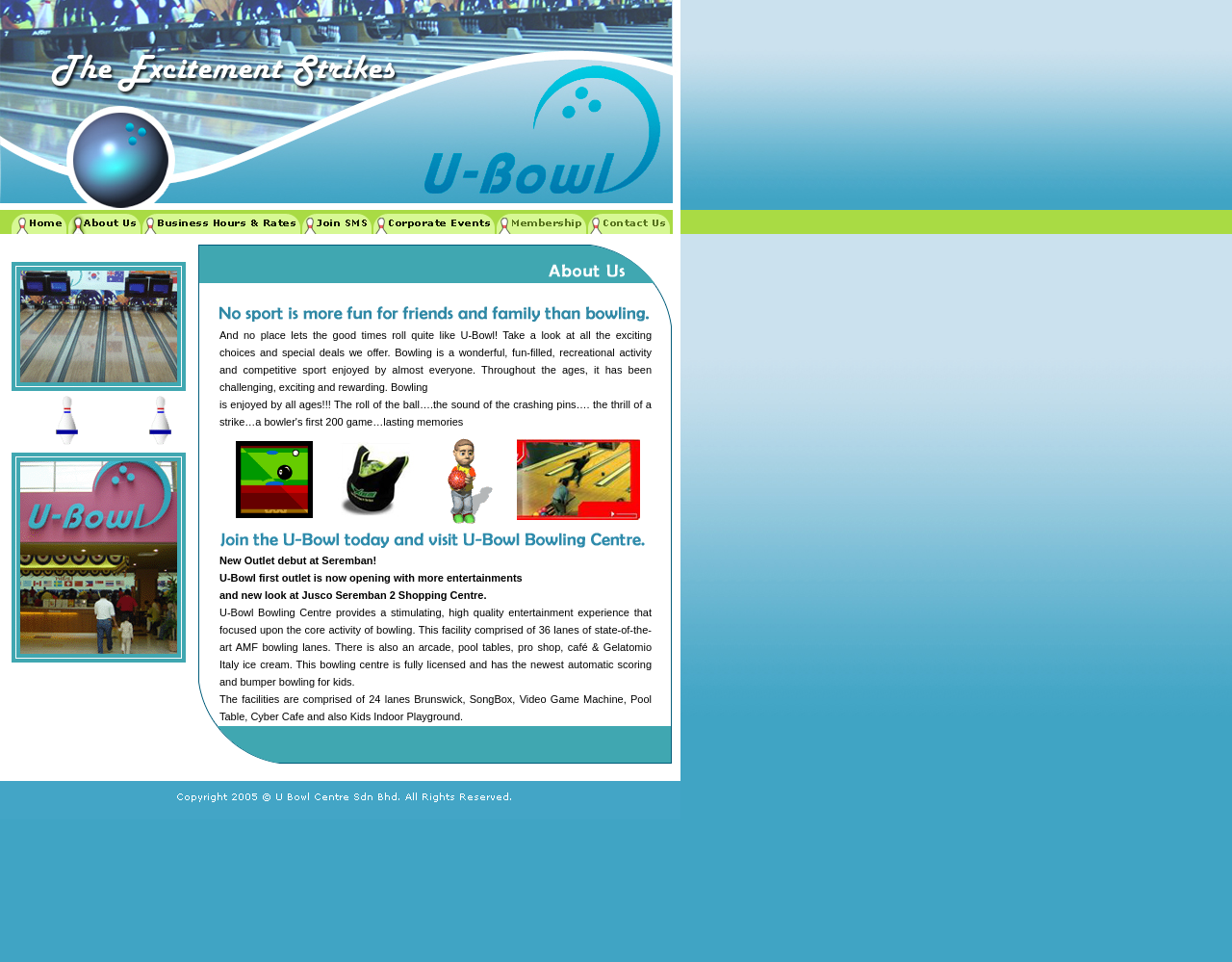What is one of the facilities available at U-Bowl?
Answer with a single word or phrase, using the screenshot for reference.

Arcade